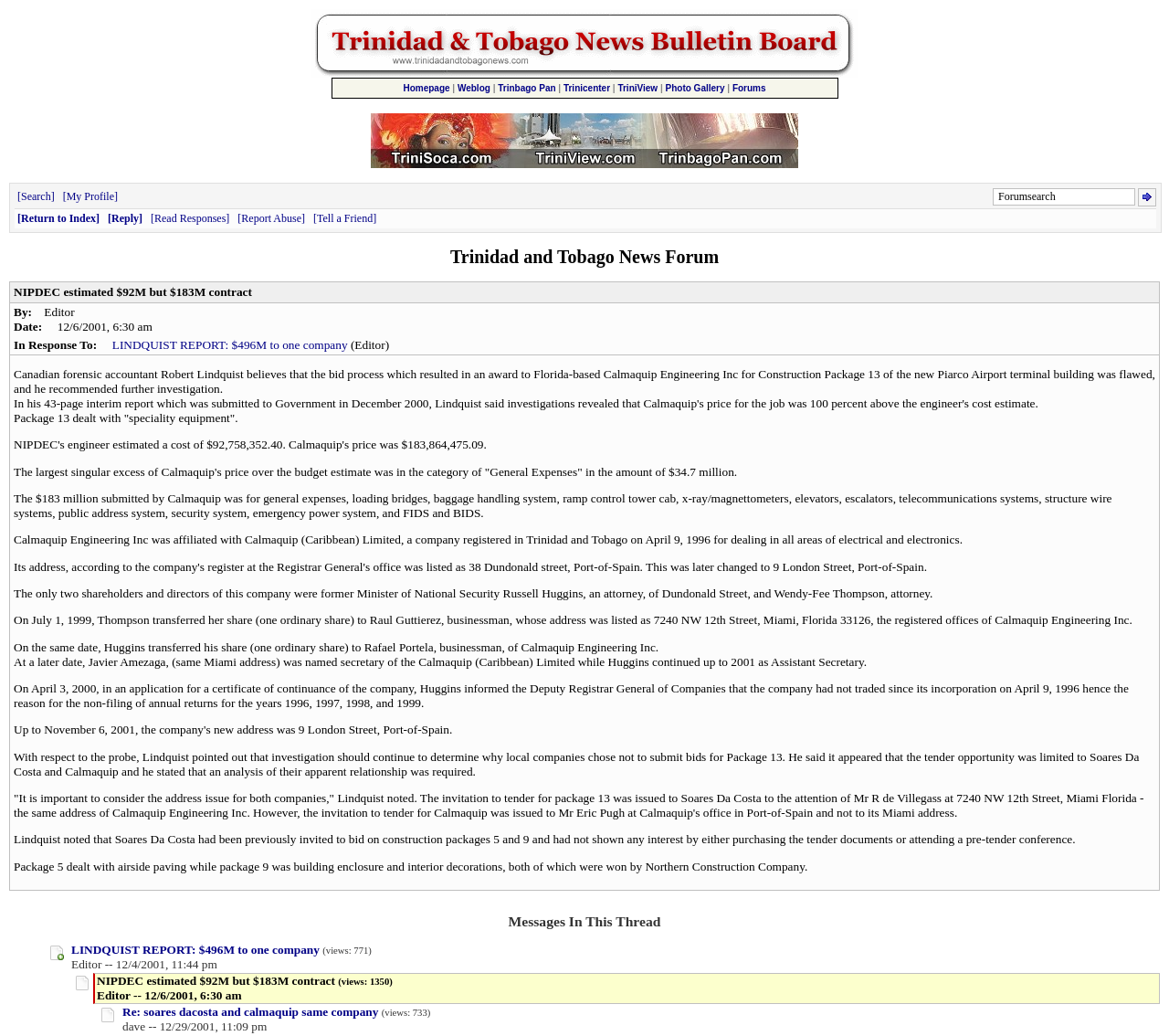Who is the Canadian forensic accountant mentioned in the article?
Look at the image and respond with a one-word or short phrase answer.

Robert Lindquist